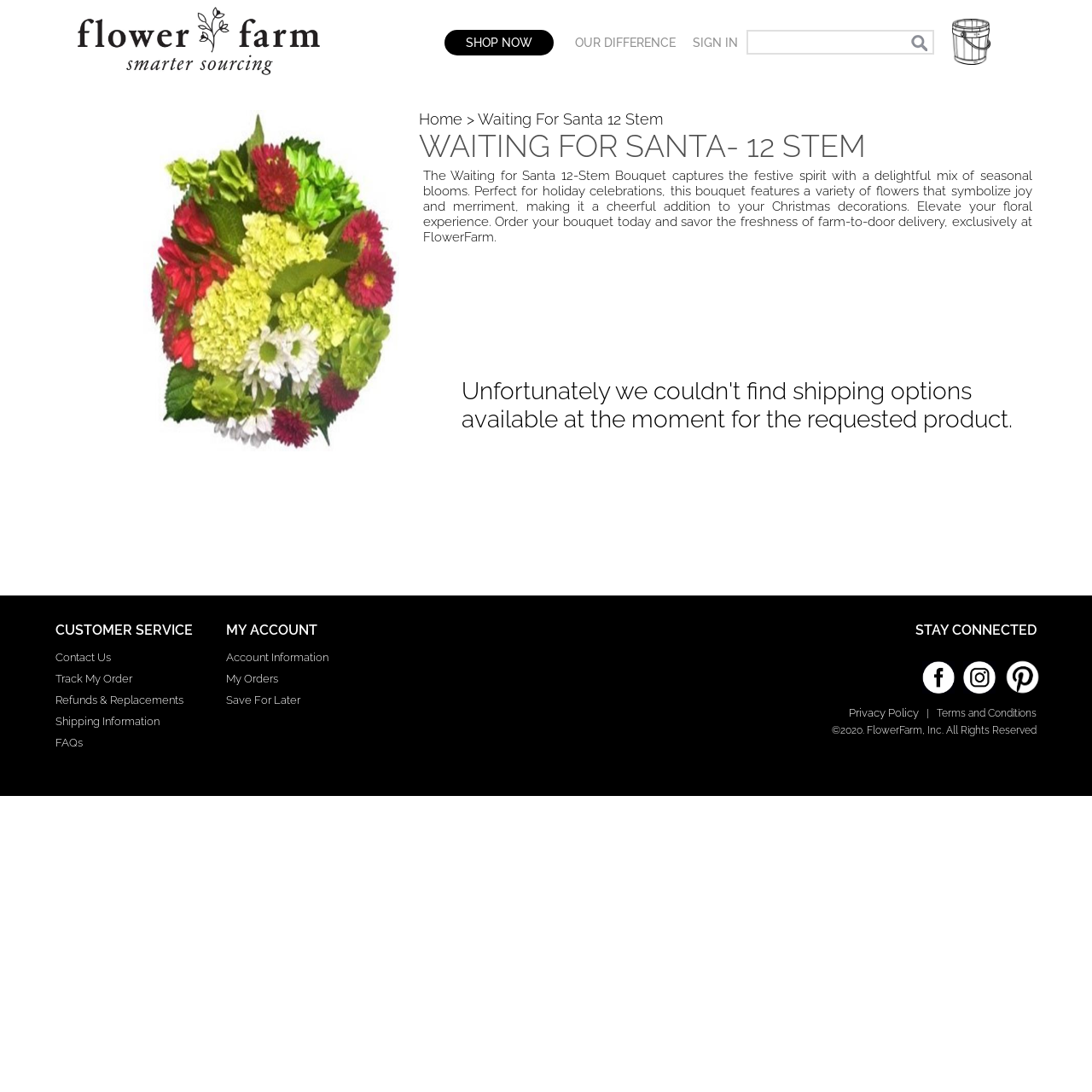What is the purpose of the 'SIGN IN' button?
Please answer the question as detailed as possible based on the image.

The 'SIGN IN' button is located at the top-right corner of the webpage, which is a common location for account-related functionality. Its presence suggests that it allows users to sign in to their account and access their account information.